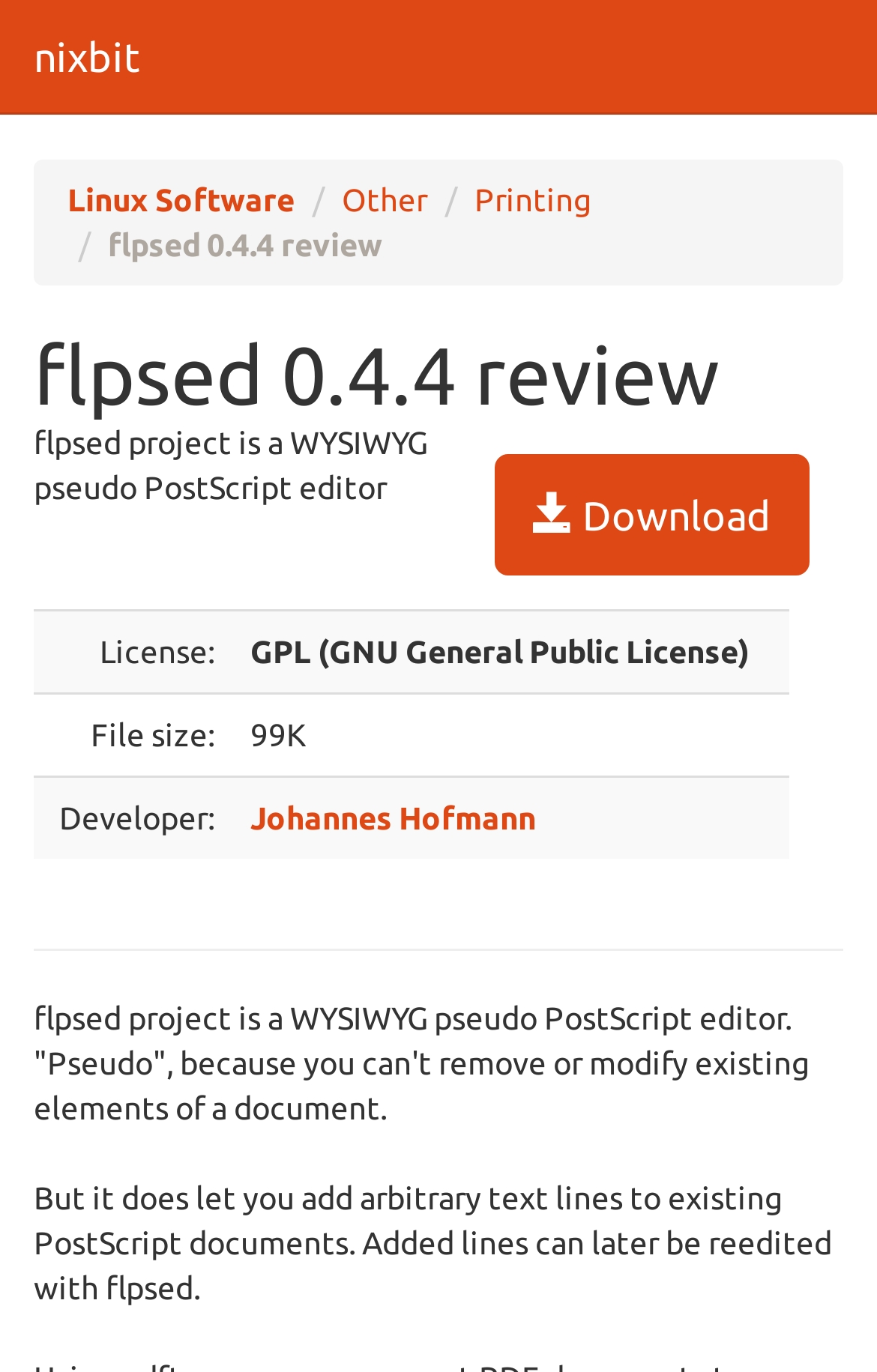What is the file size of flpsed 0.4.4?
Using the visual information, answer the question in a single word or phrase.

99K